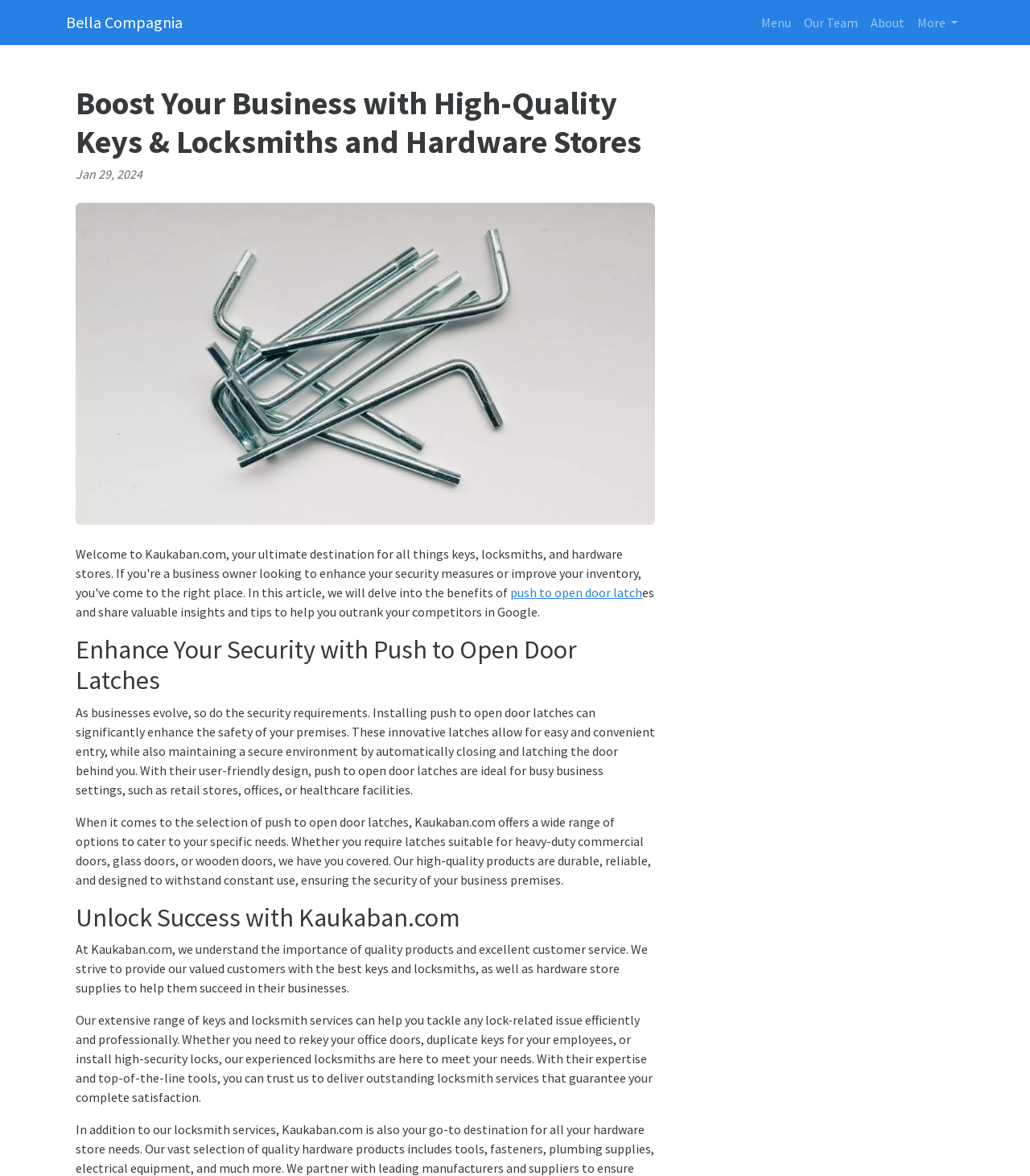Provide an in-depth caption for the webpage.

The webpage is about Kaukaban.com, a platform that offers high-quality keys, locksmiths, and hardware stores to help businesses succeed. At the top, there are several links, including "Bella Compagnia", "Menu", "Our Team", "About", and a "More" button. 

Below these links, there is a header section with a title "Boost Your Business with High-Quality Keys & Locksmiths and Hardware Stores" and a date "Jan 29, 2024". Next to the title, there is an image. 

The main content of the webpage is divided into three sections. The first section is about push to open door latches, which can enhance the security of business premises. It provides a brief overview of the benefits of these latches and how they can be used in various business settings. 

The second section highlights the range of push to open door latches available at Kaukaban.com, which cater to different business needs. It emphasizes the durability and reliability of these products.

The third section is about Kaukaban.com itself, describing its commitment to providing quality products and excellent customer service. It outlines the range of keys and locksmith services offered, including rekeying office doors, duplicating keys, and installing high-security locks.